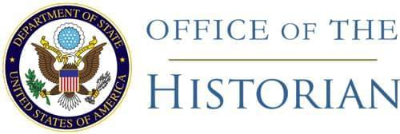What is the Office of the Historian part of?
Using the visual information, answer the question in a single word or phrase.

The U.S. Department of State